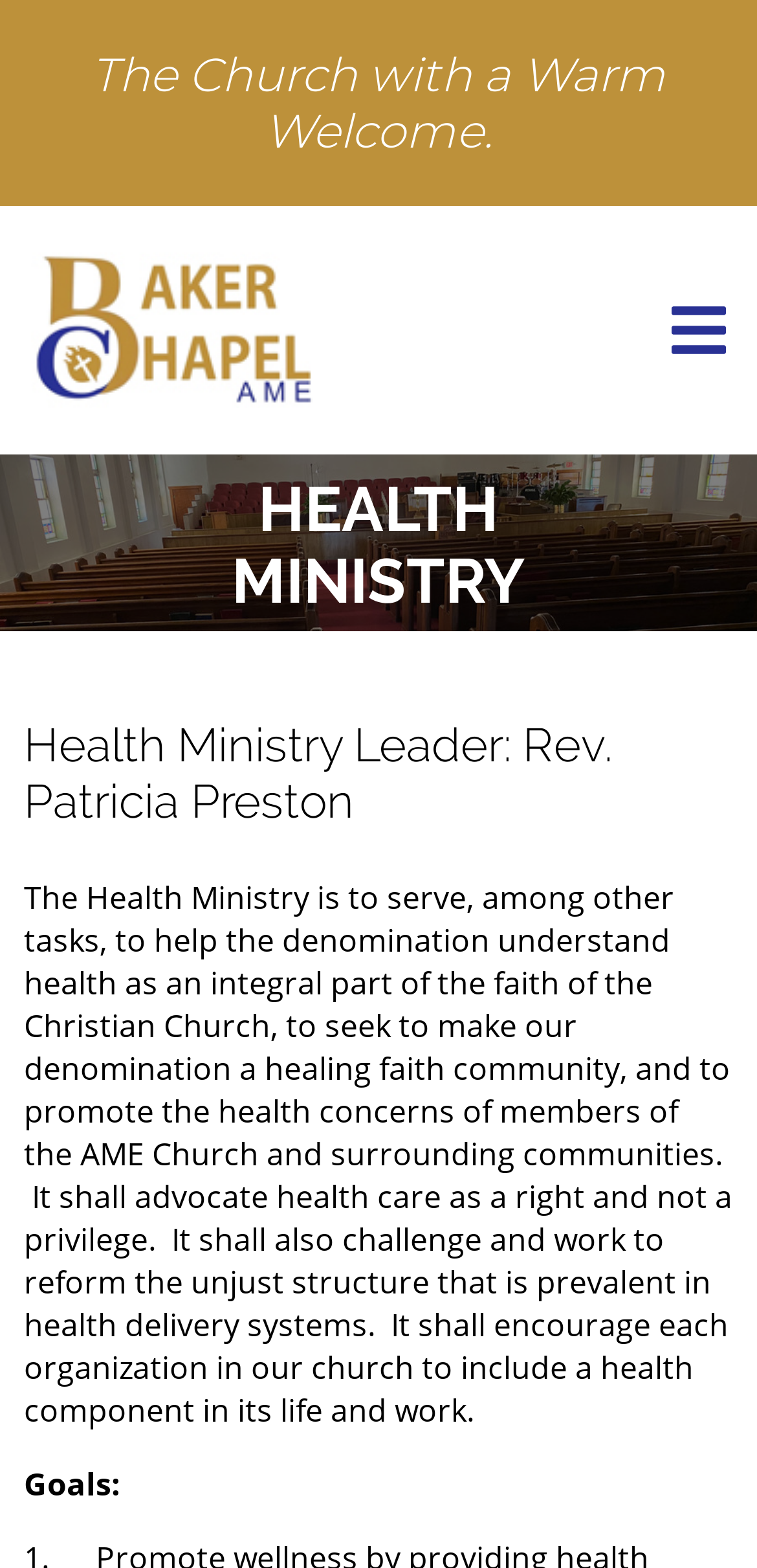Using floating point numbers between 0 and 1, provide the bounding box coordinates in the format (top-left x, top-left y, bottom-right x, bottom-right y). Locate the UI element described here: alt="Home"

[0.041, 0.195, 0.421, 0.222]